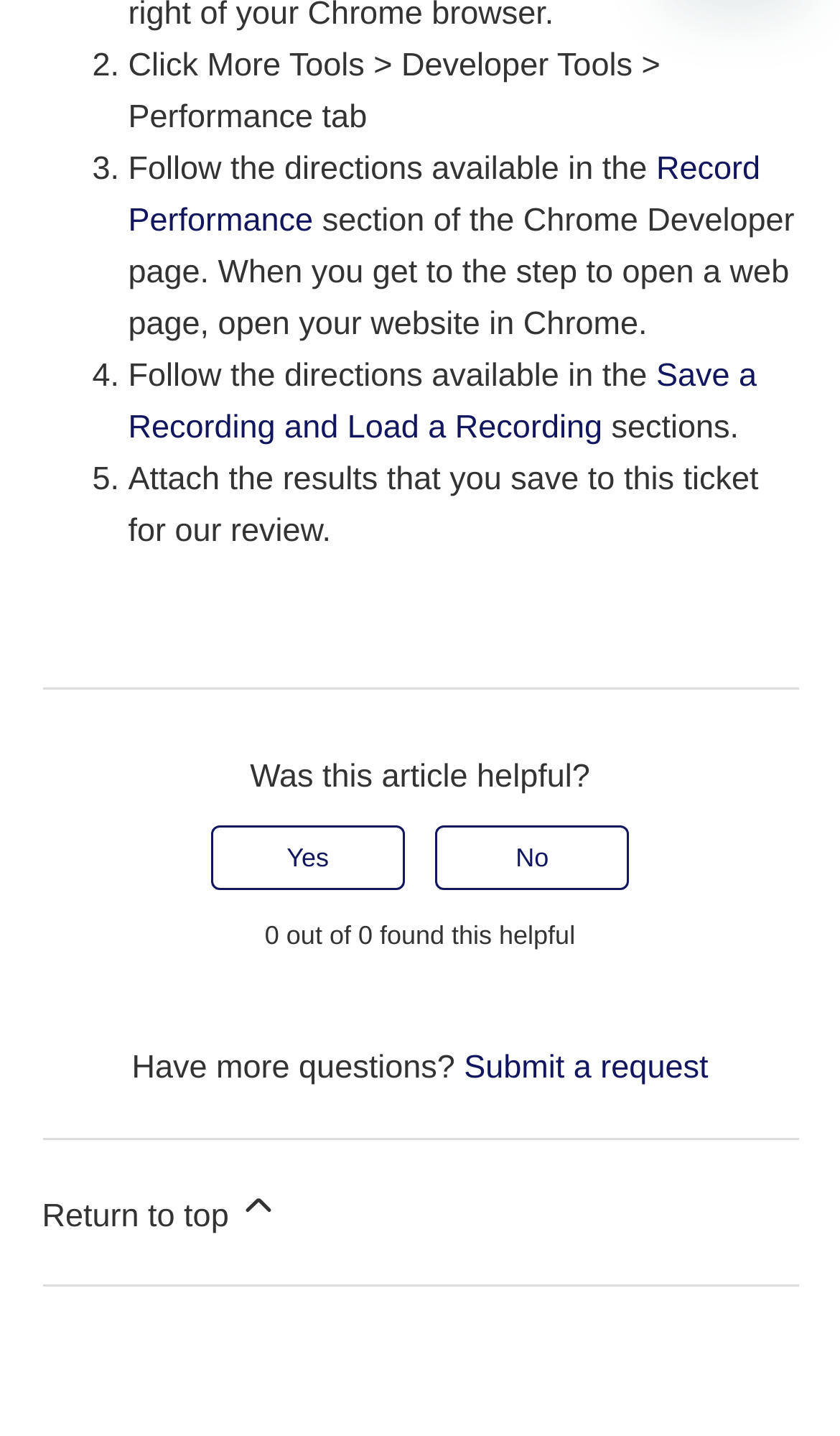Determine the bounding box coordinates for the UI element described. Format the coordinates as (top-left x, top-left y, bottom-right x, bottom-right y) and ensure all values are between 0 and 1. Element description: Record Performance

[0.153, 0.105, 0.905, 0.167]